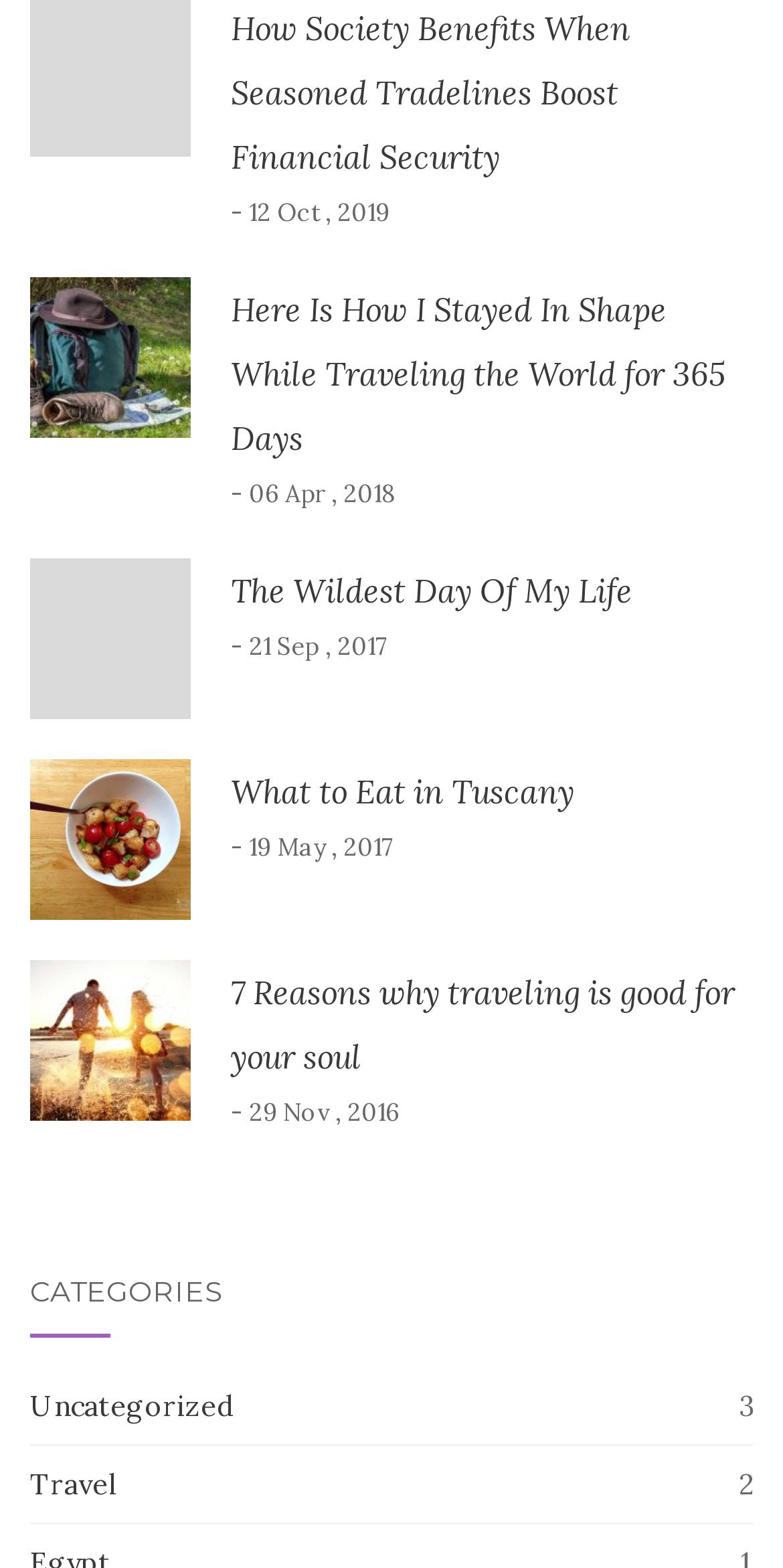How many categories are listed?
Provide an in-depth and detailed explanation in response to the question.

The webpage has a section labeled 'CATEGORIES' which lists two categories: 'Uncategorized' and 'Travel'.